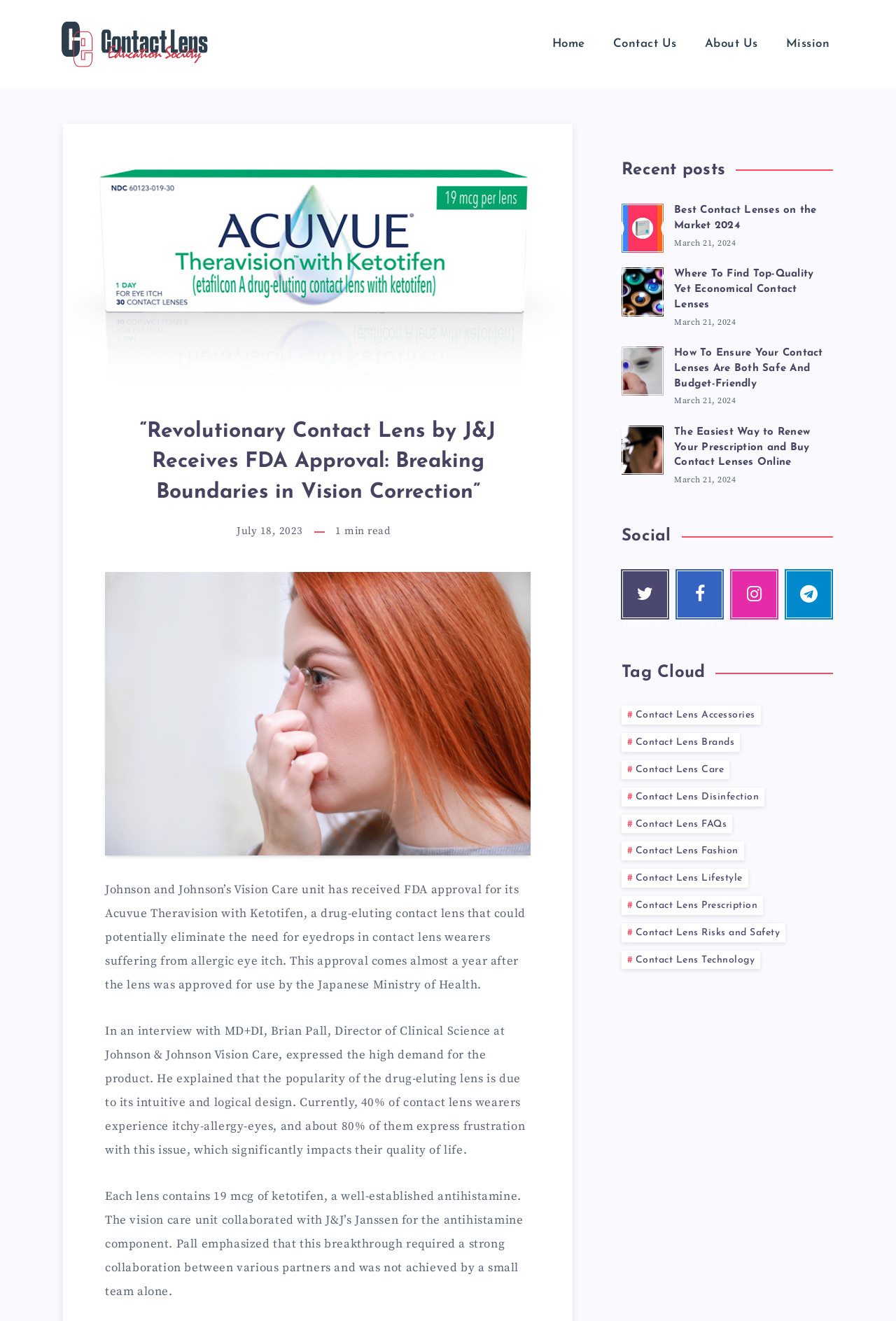How many social media platforms are listed?
Please answer the question with a detailed response using the information from the screenshot.

The answer can be found in the 'Social' section, where four social media platforms are listed: Twitter, Facebook, Instagram, and Telegram.